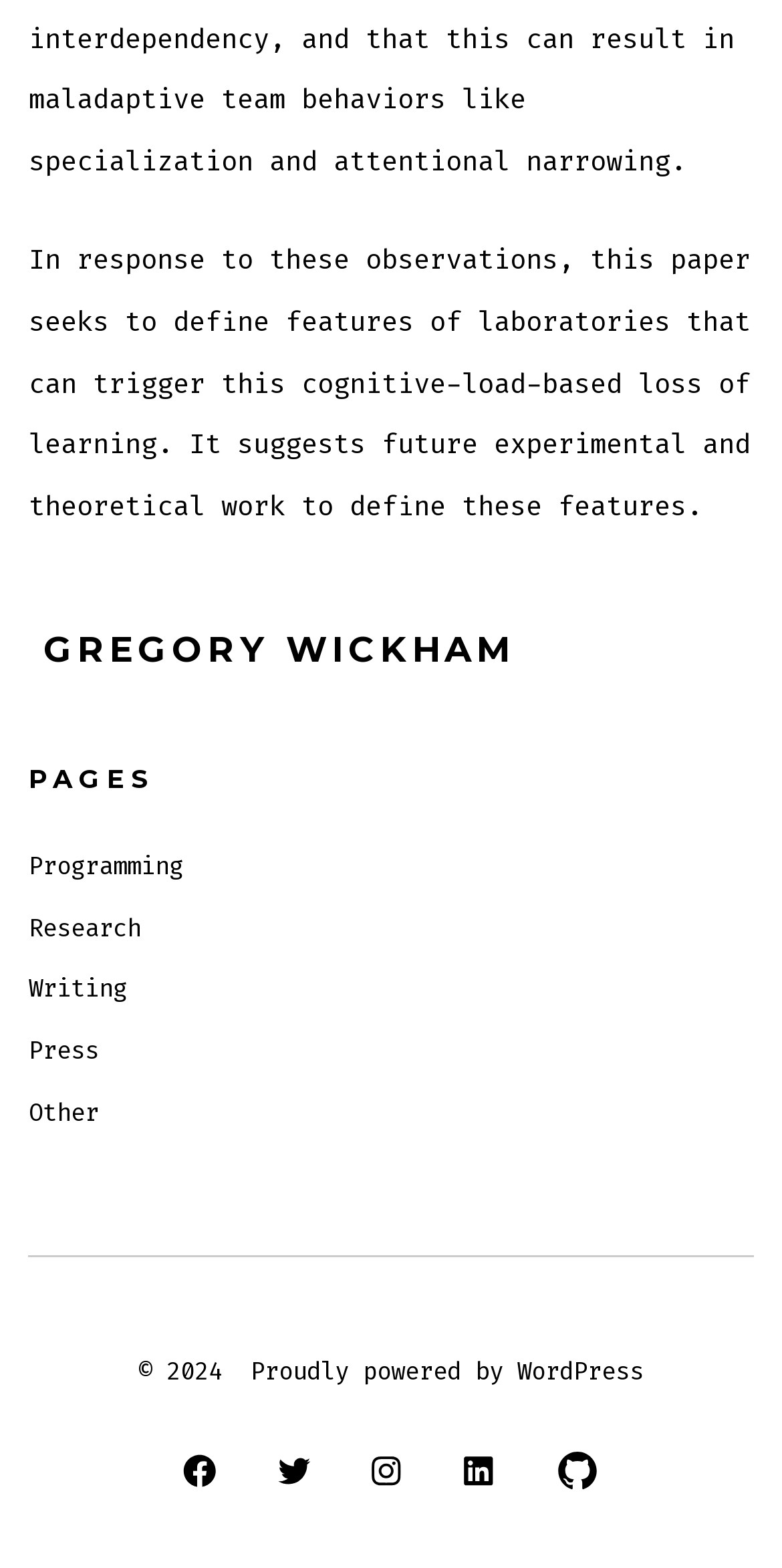Find the bounding box coordinates for the area that should be clicked to accomplish the instruction: "View IT Managed Services & Solutions".

None